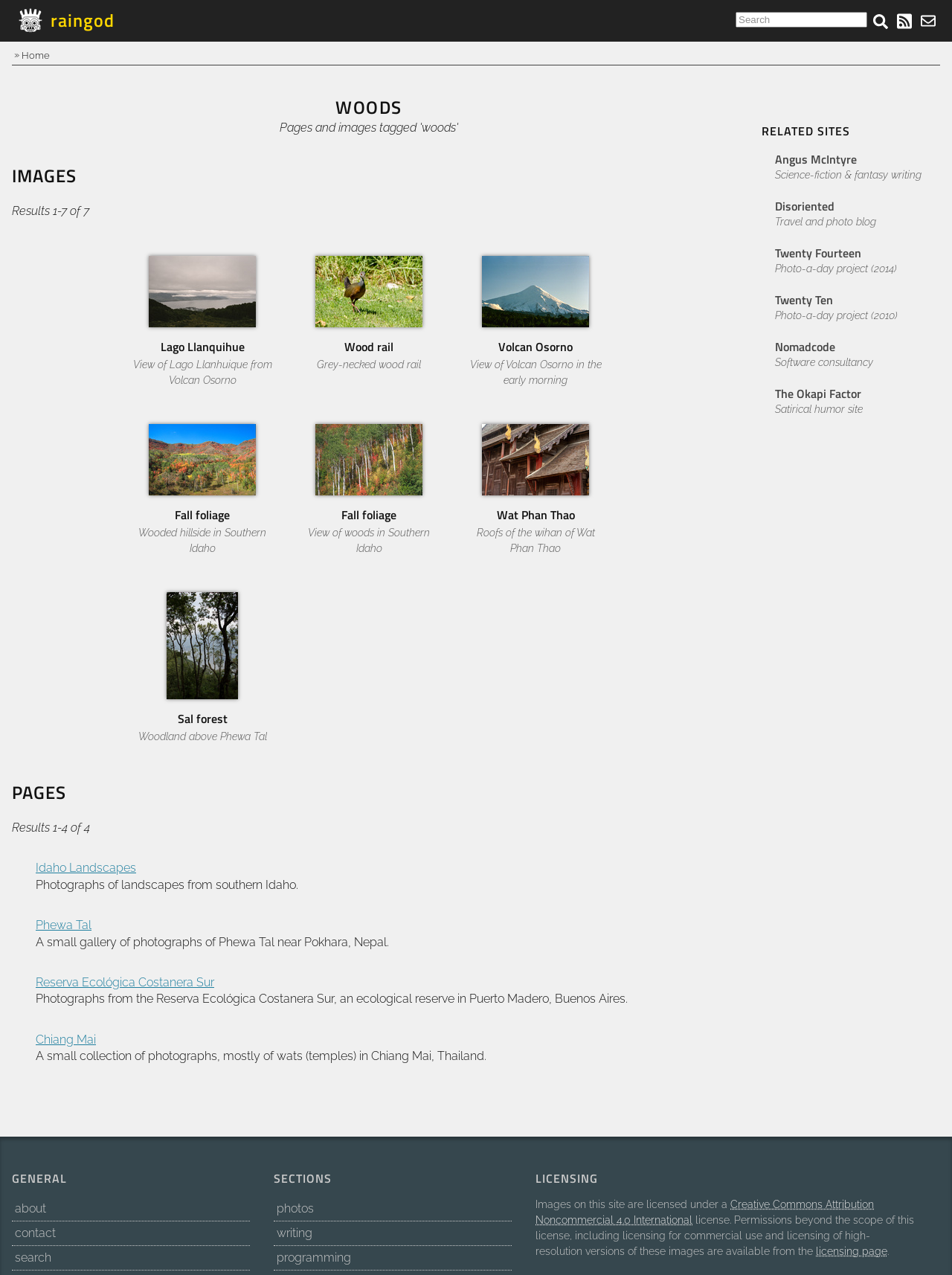Identify the bounding box coordinates for the element you need to click to achieve the following task: "Contact the site owner". Provide the bounding box coordinates as four float numbers between 0 and 1, in the form [left, top, right, bottom].

[0.966, 0.009, 0.984, 0.023]